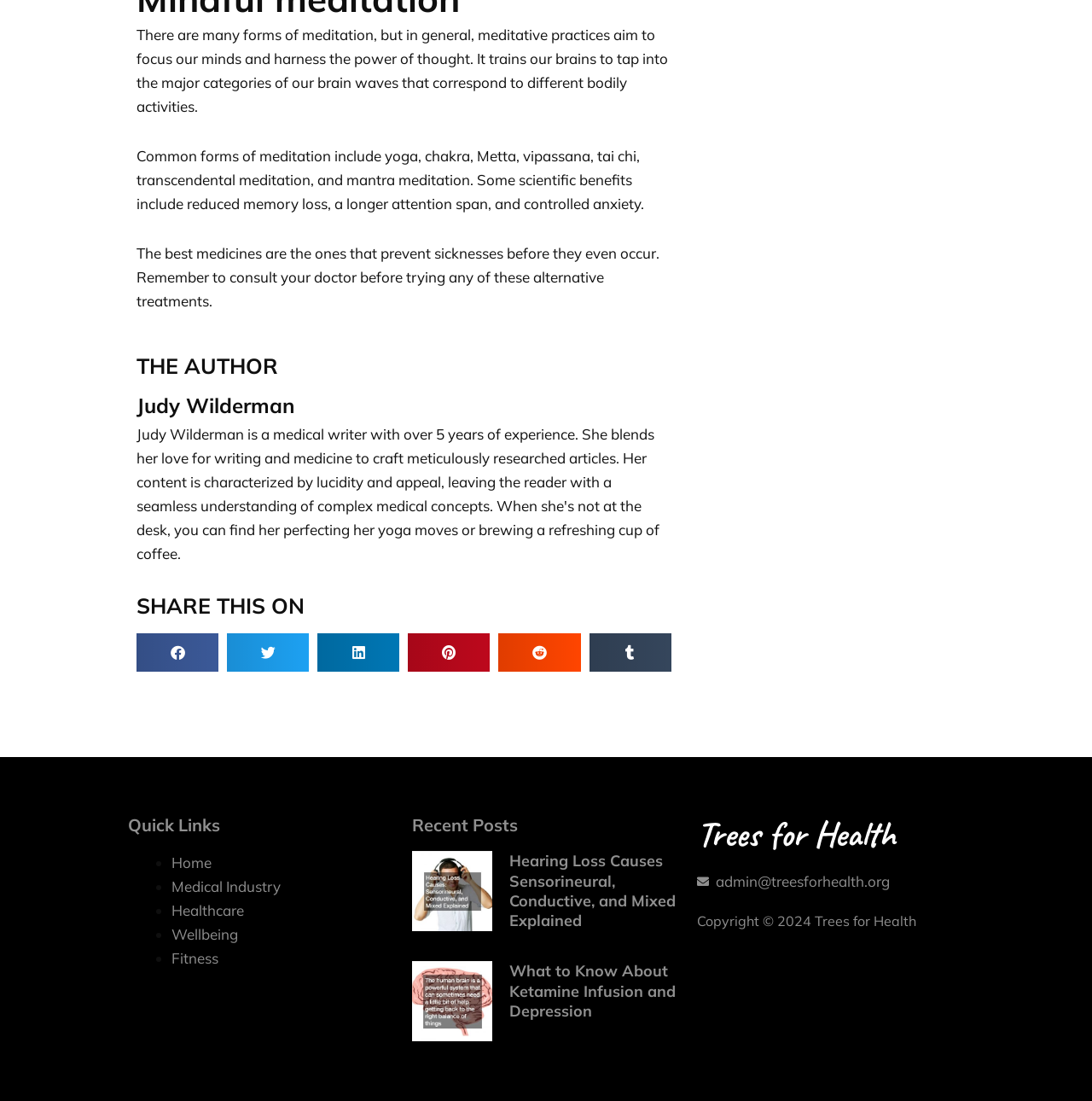Using the provided description: "aria-label="Share on tumblr"", find the bounding box coordinates of the corresponding UI element. The output should be four float numbers between 0 and 1, in the format [left, top, right, bottom].

[0.539, 0.575, 0.615, 0.61]